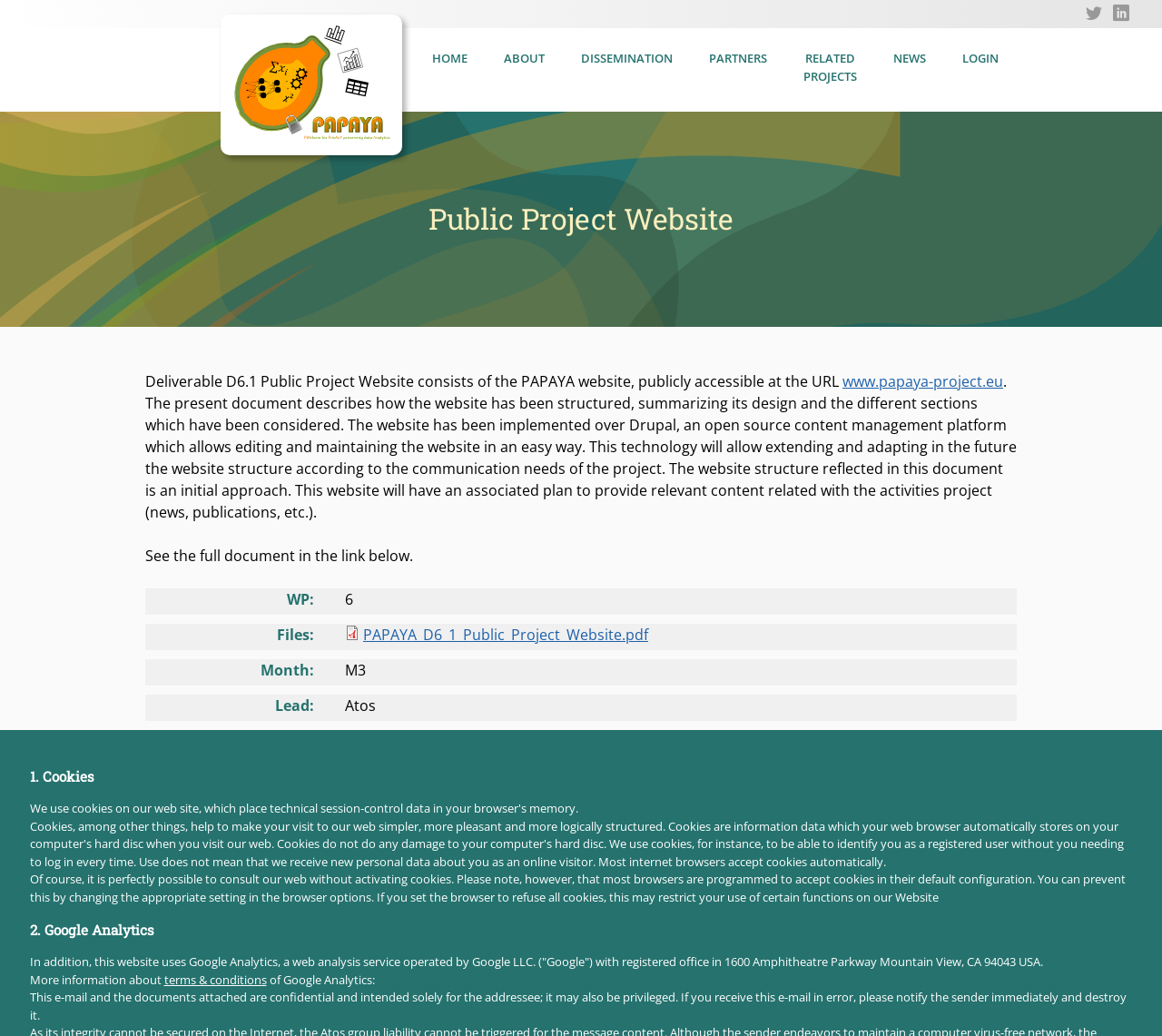Using the image as a reference, answer the following question in as much detail as possible:
What is the content management platform used for the website?

The content management platform used for the website is mentioned in the text 'The website has been implemented over Drupal, an open source content management platform which allows editing and maintaining the website in an easy way.' which is located in the main article section of the webpage.